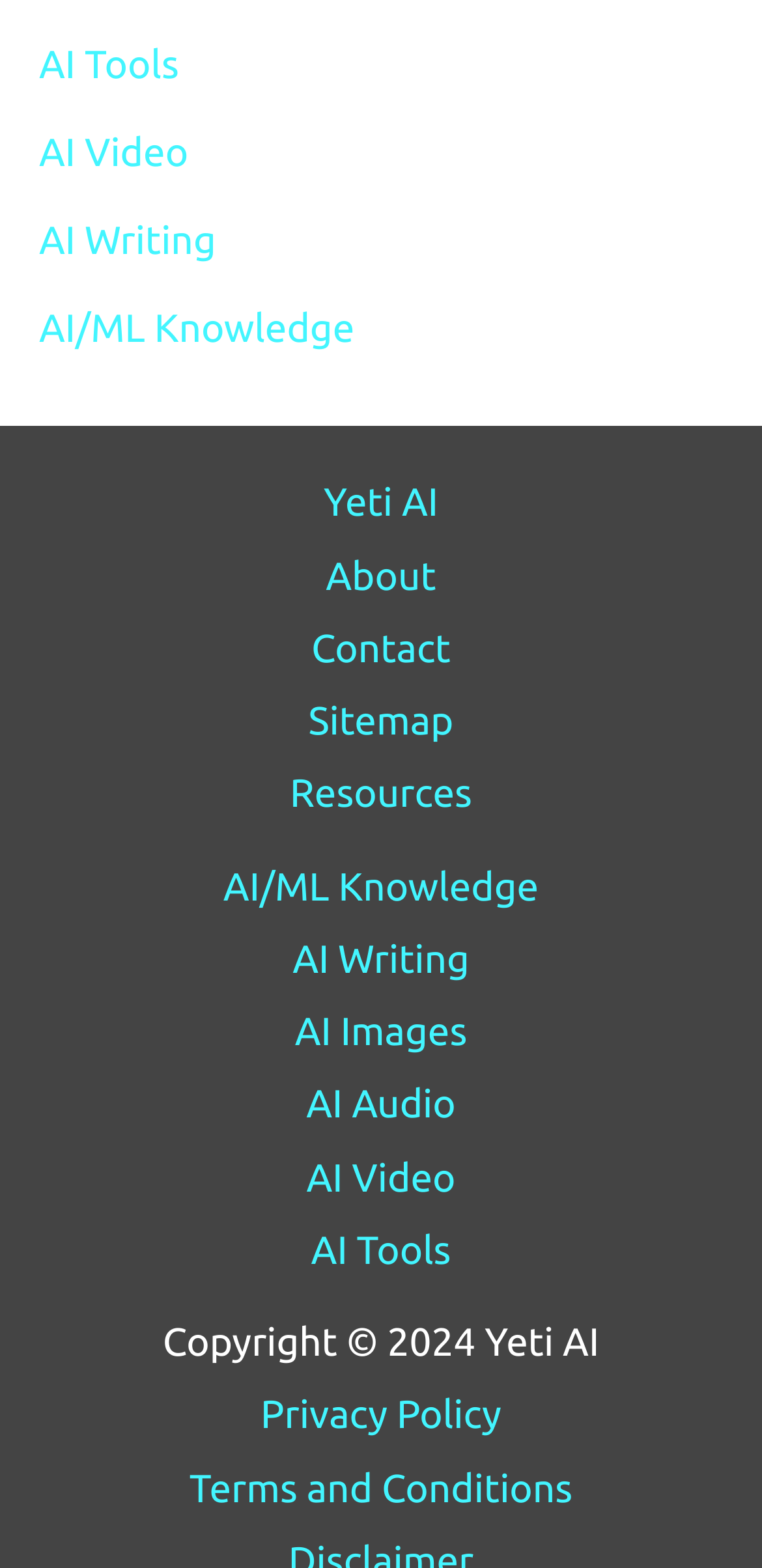Answer this question using a single word or a brief phrase:
What is the last link in the 'Menu' navigation section?

AI Tools